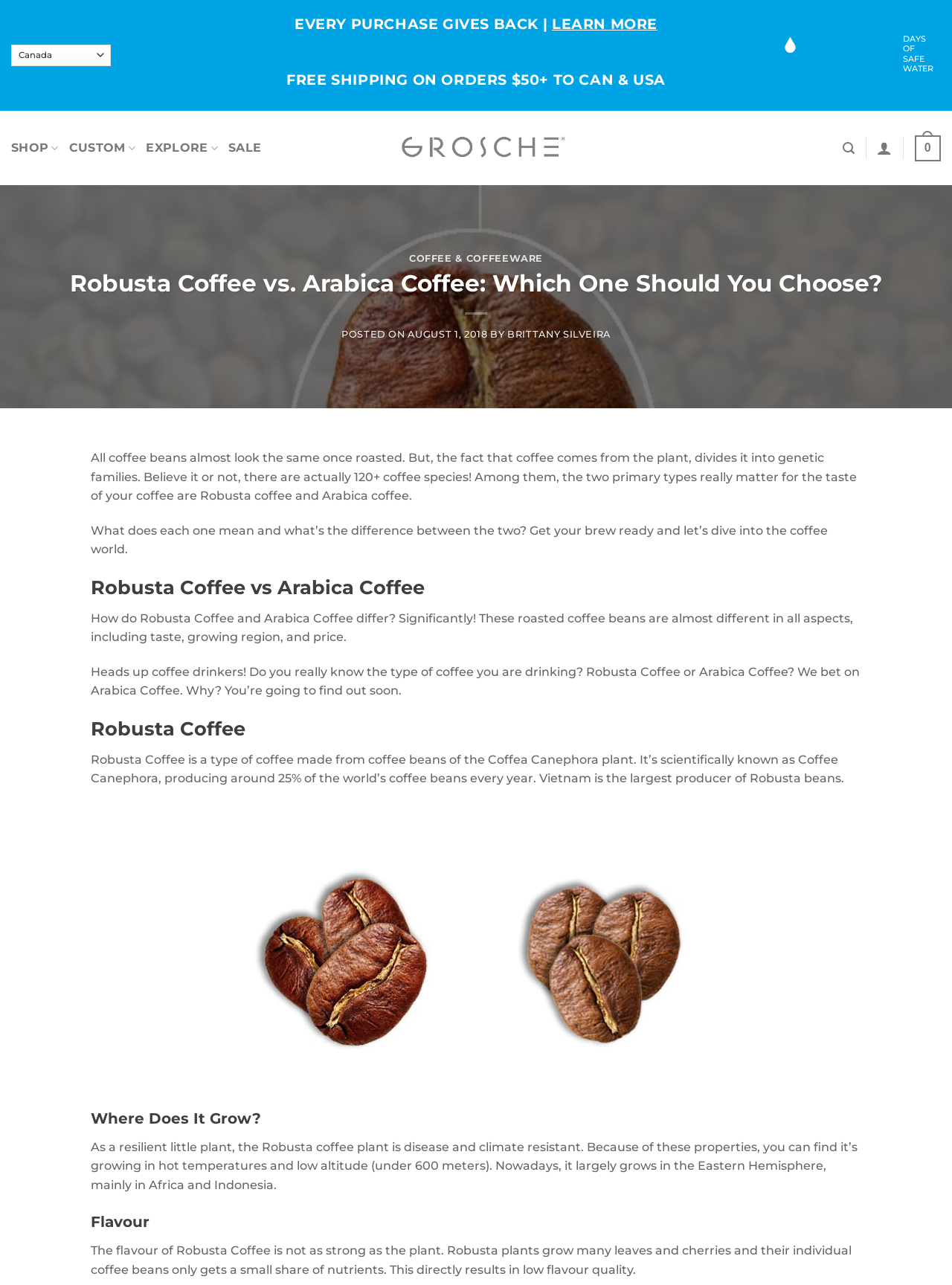Identify and extract the main heading of the webpage.

Robusta Coffee vs. Arabica Coffee: Which One Should You Choose?